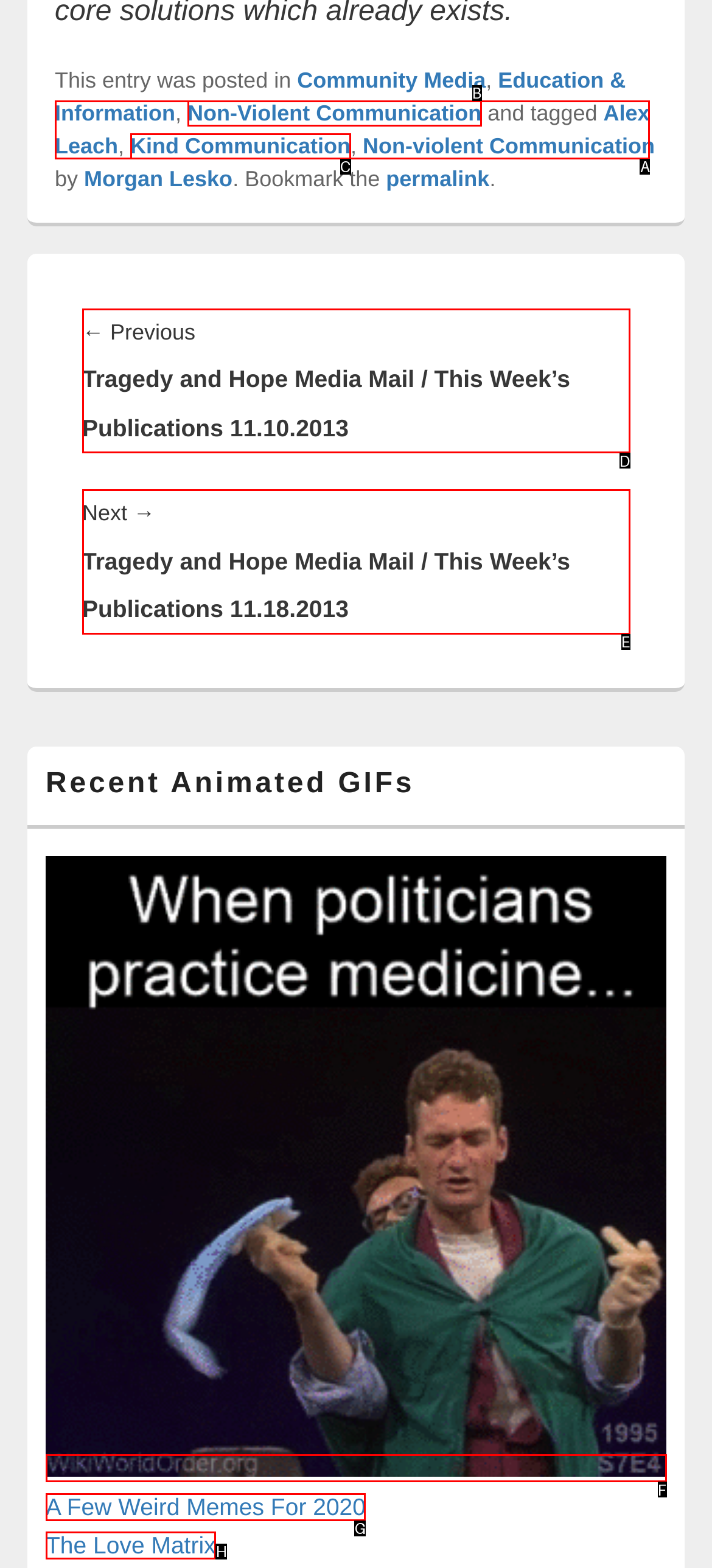Based on the description: The Love Matrix, identify the matching lettered UI element.
Answer by indicating the letter from the choices.

H